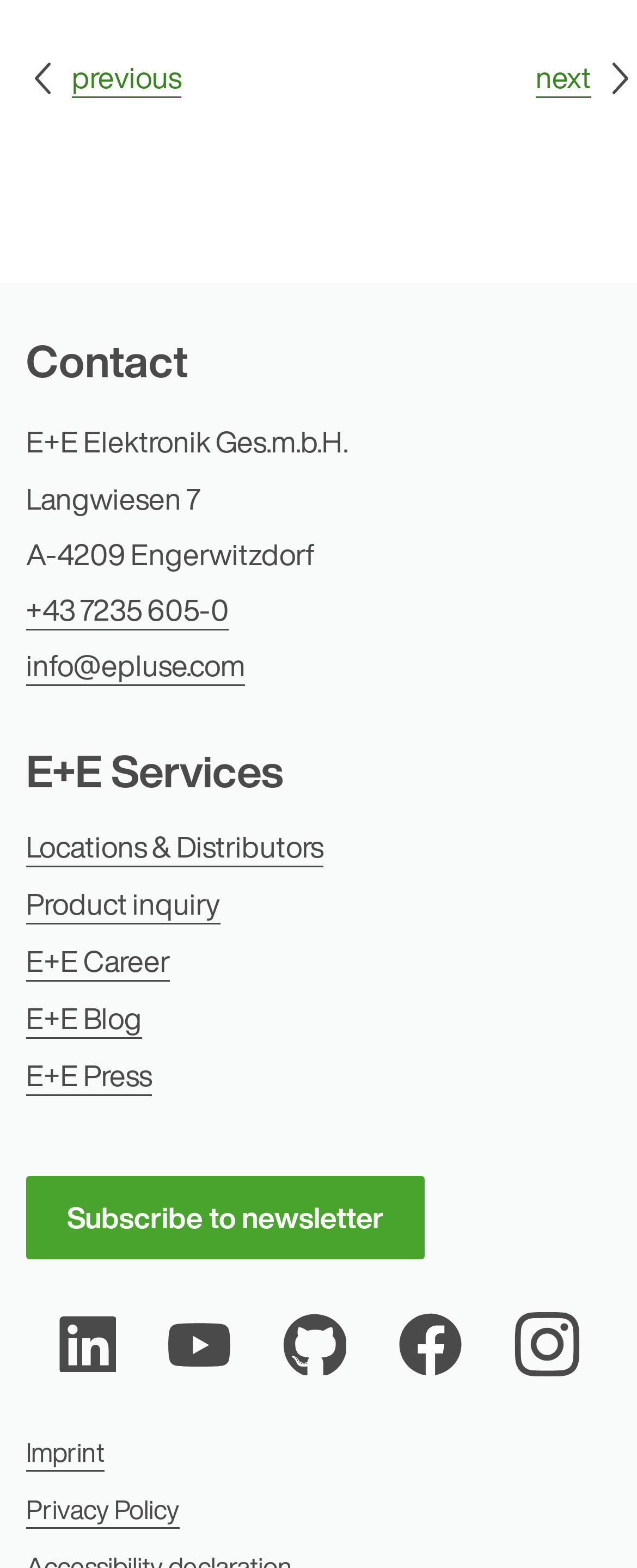What is the address of the company?
Look at the image and provide a short answer using one word or a phrase.

Langwiesen 7, A-4209 Engerwitzdorf